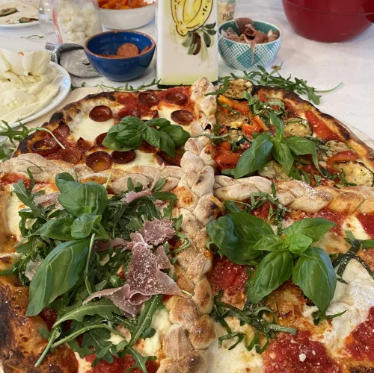What is on top of one of the quadrants?
Please ensure your answer is as detailed and informative as possible.

According to the caption, one of the quadrants is topped with pepperoni slices and freshly picked basil leaves, adding flavor and freshness to the pizza.